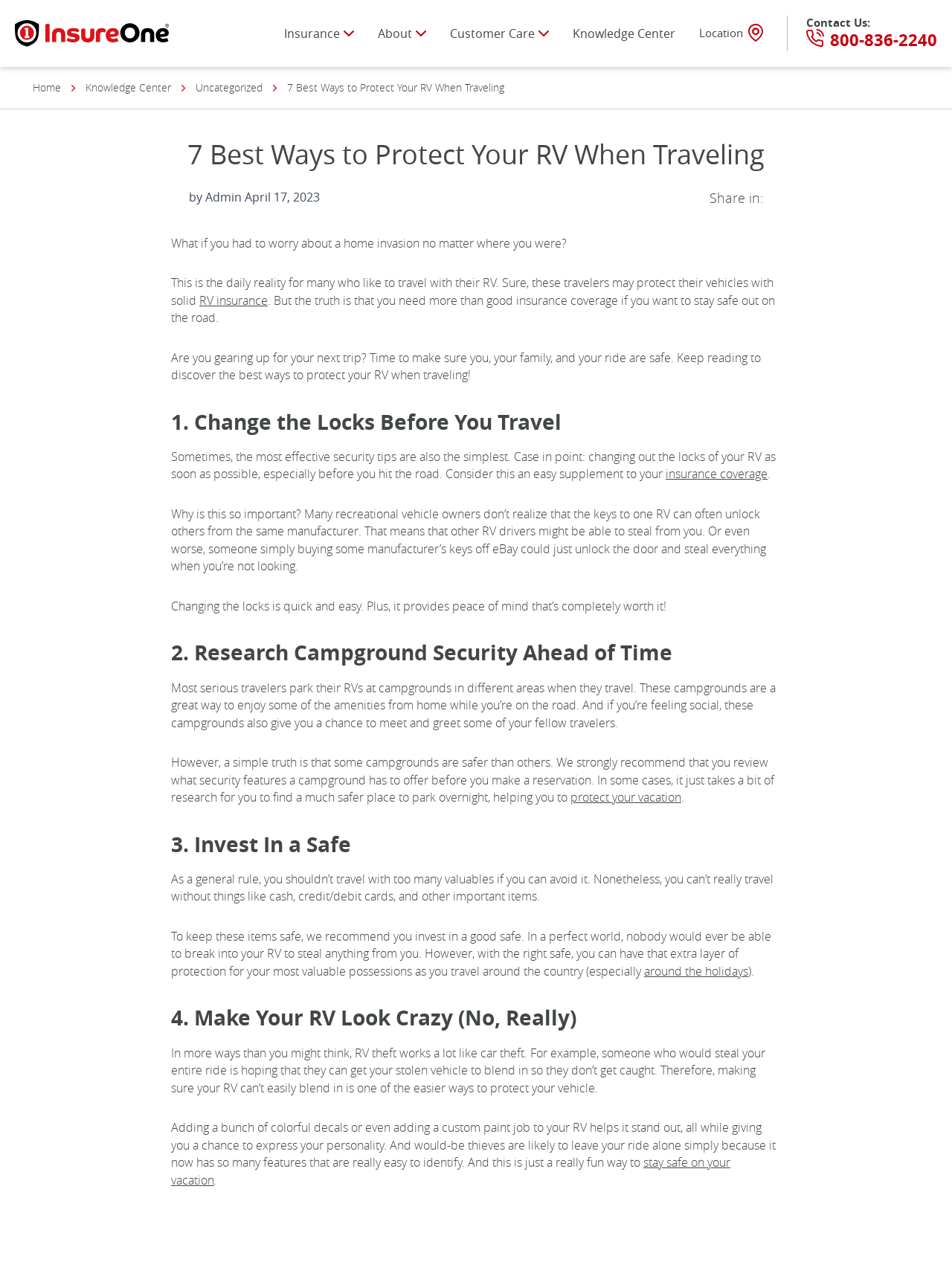Extract the primary headline from the webpage and present its text.

7 Best Ways to Protect Your RV When Traveling